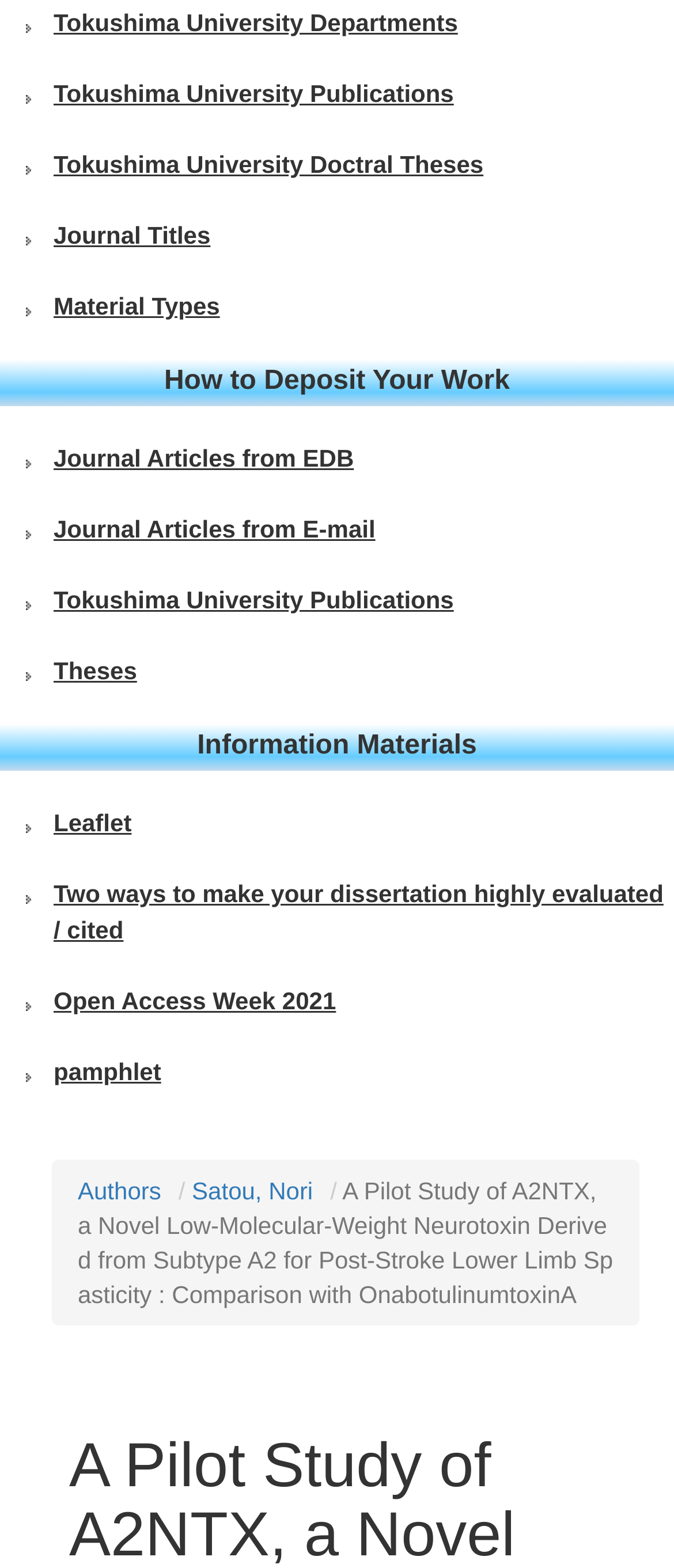Determine the bounding box coordinates for the HTML element described here: "Journal Articles from EDB".

[0.0, 0.281, 1.0, 0.304]